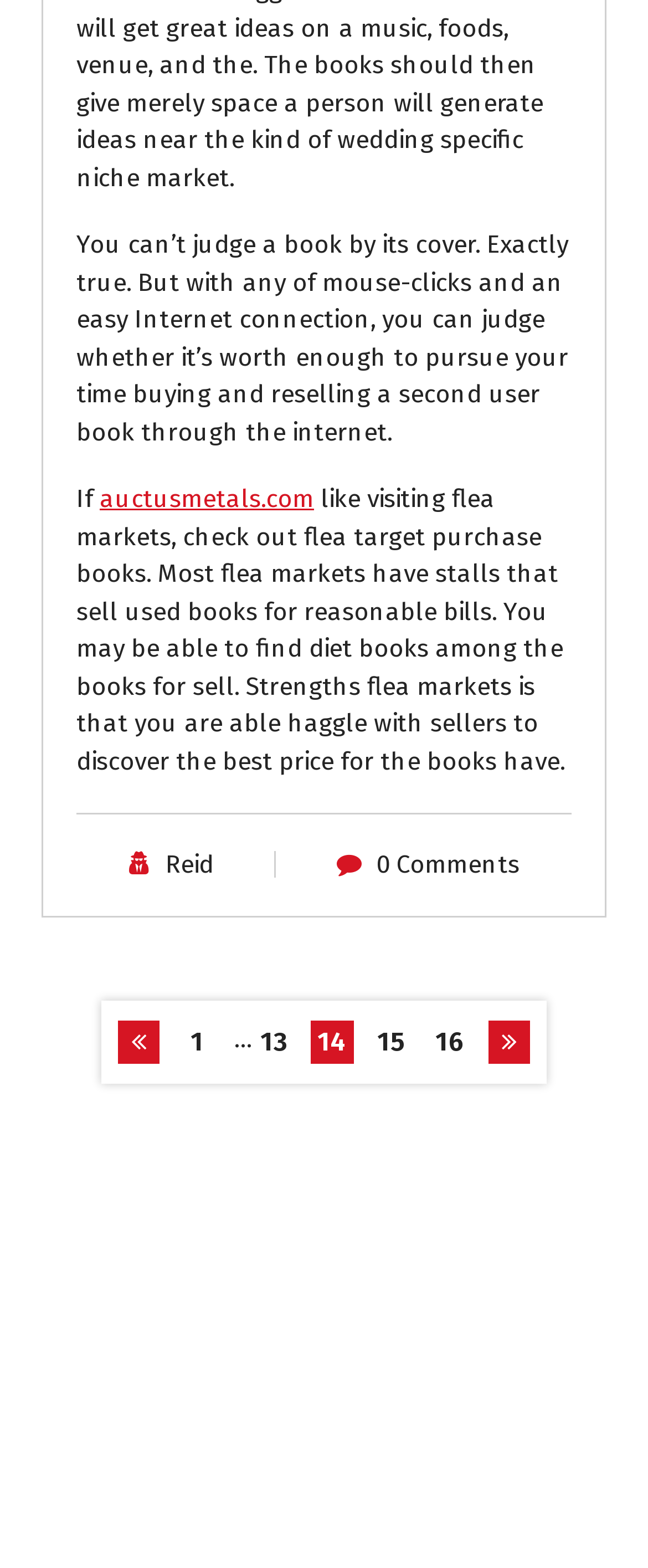With reference to the image, please provide a detailed answer to the following question: How many pages are there in this section?

There are 16 pages in this section, as indicated by the links '1', '13', '14', '15', '16' in the navigation menu, which suggests that there are 16 pages in total.